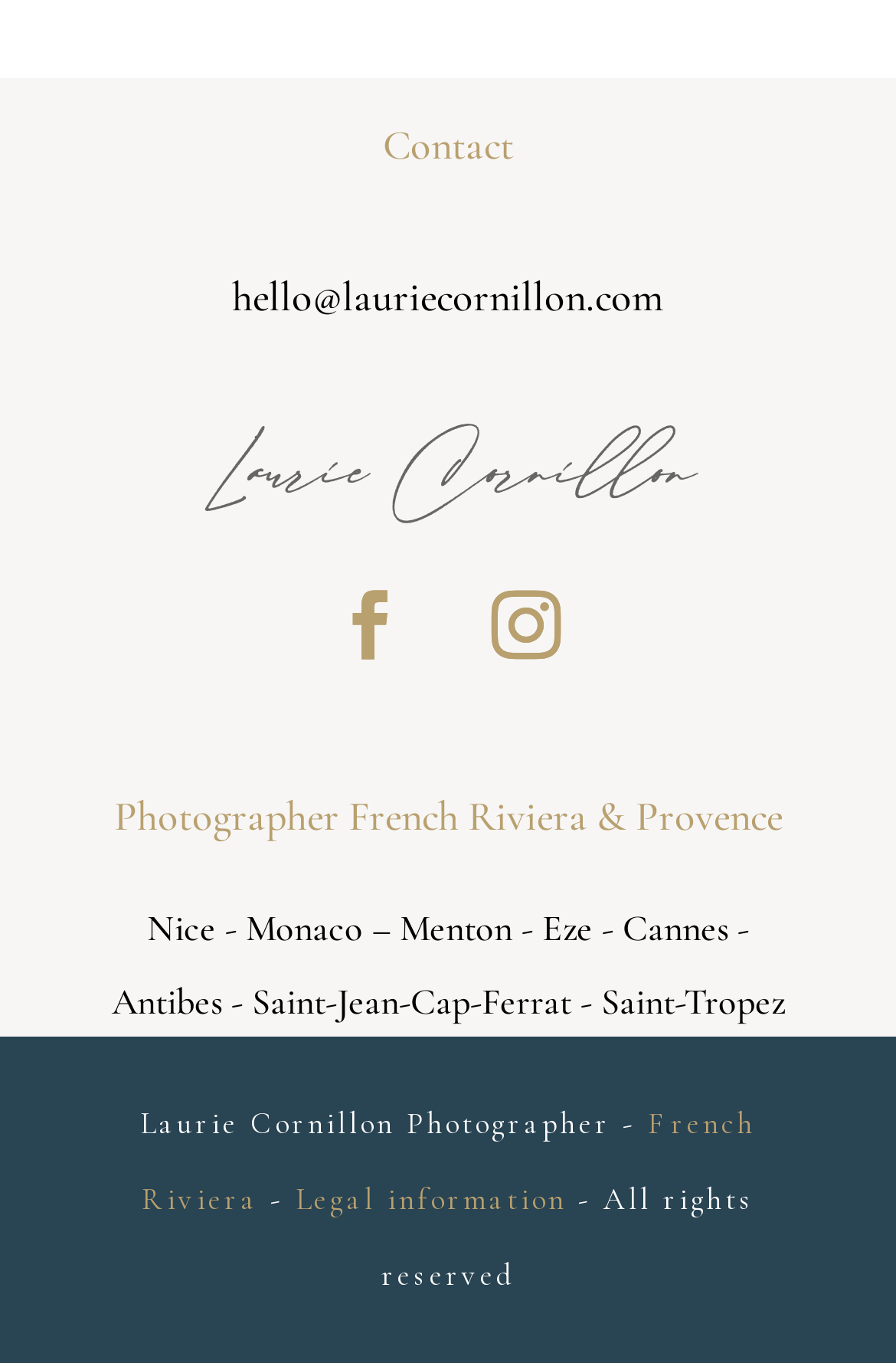Can you find the bounding box coordinates for the element that needs to be clicked to execute this instruction: "View Photographer's profile"? The coordinates should be given as four float numbers between 0 and 1, i.e., [left, top, right, bottom].

[0.232, 0.302, 0.76, 0.405]